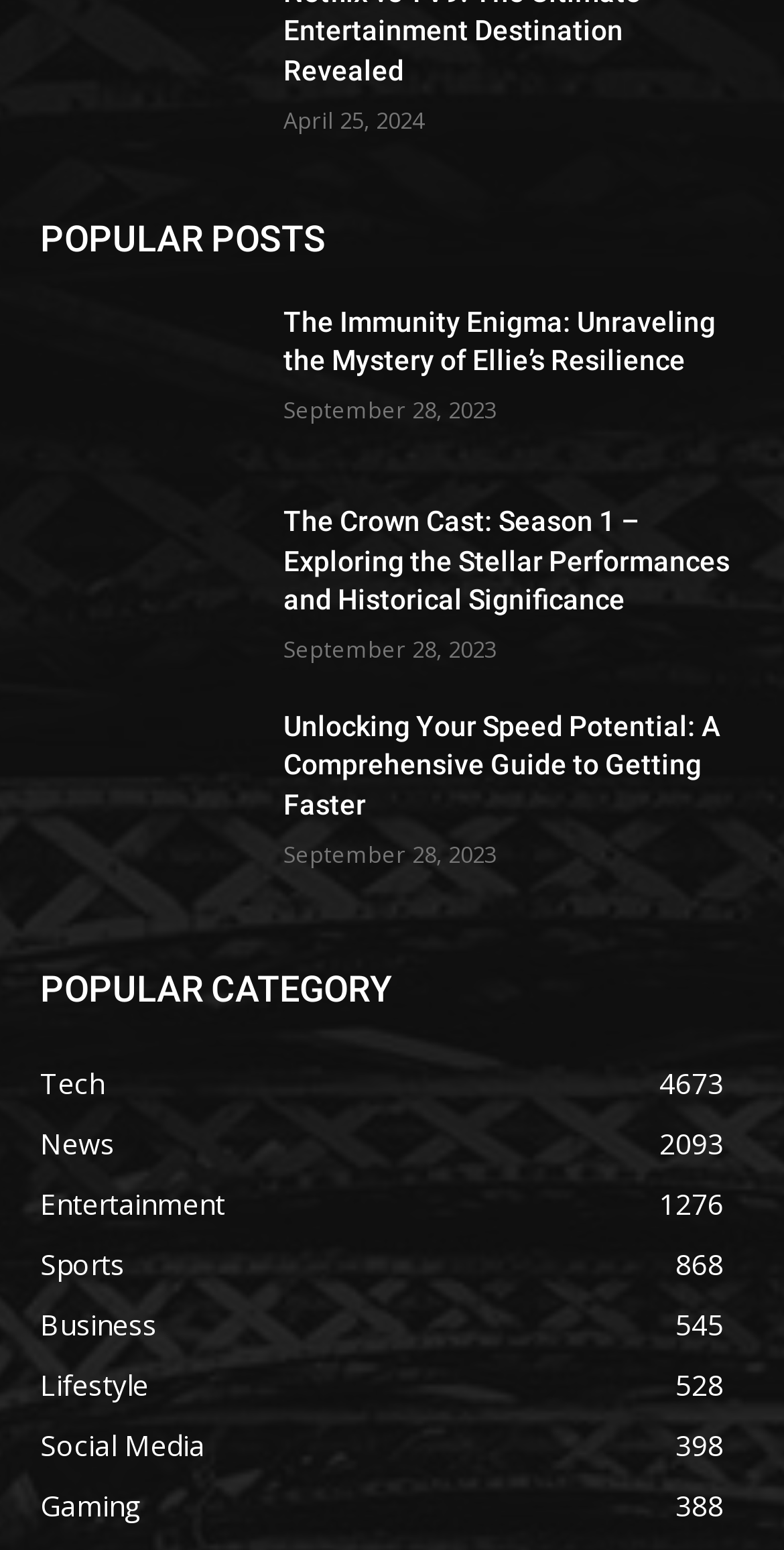Identify the bounding box for the given UI element using the description provided. Coordinates should be in the format (top-left x, top-left y, bottom-right x, bottom-right y) and must be between 0 and 1. Here is the description: Entertainment1276

[0.051, 0.764, 0.287, 0.788]